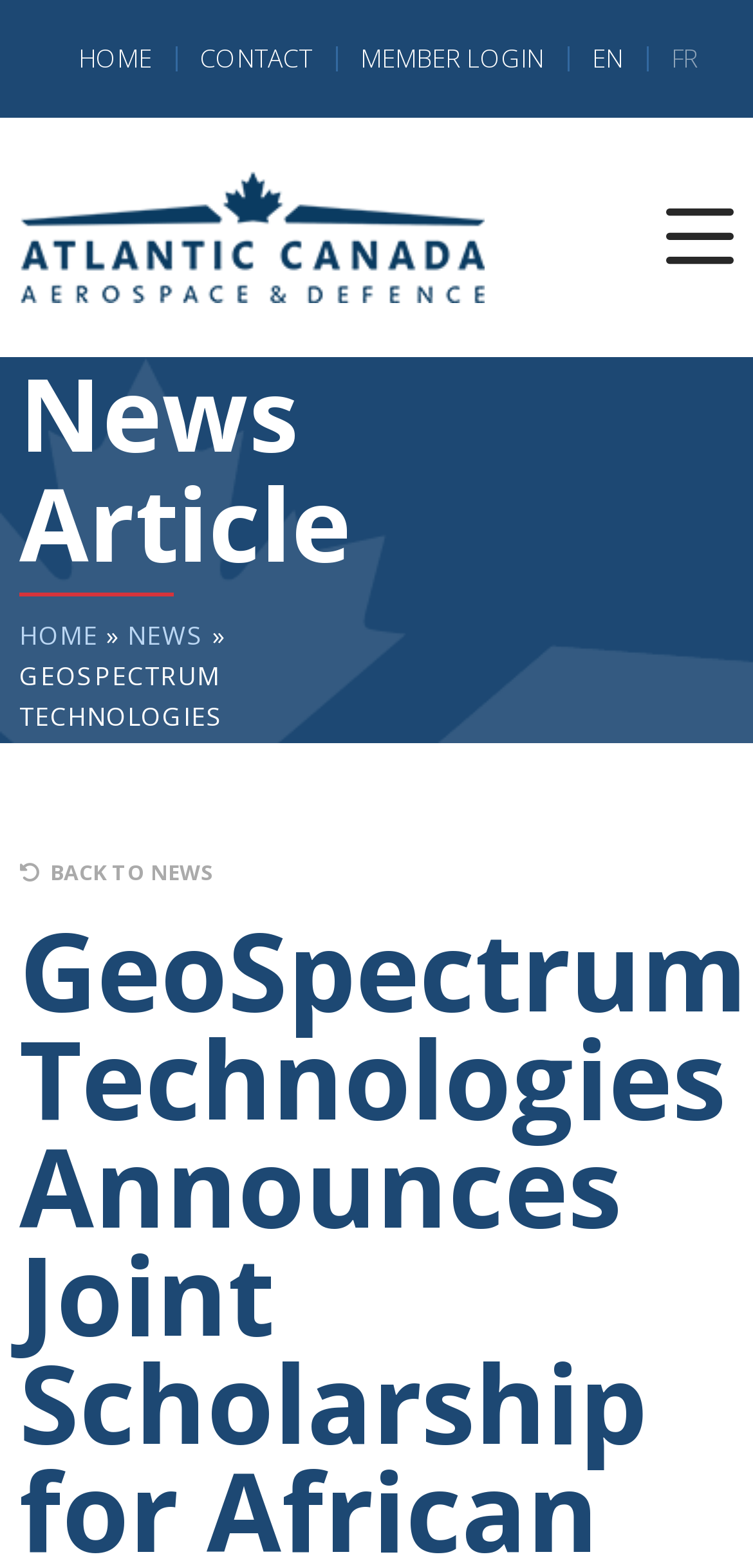Provide the bounding box coordinates for the UI element that is described by this text: "Home". The coordinates should be in the form of four float numbers between 0 and 1: [left, top, right, bottom].

[0.073, 0.03, 0.235, 0.046]